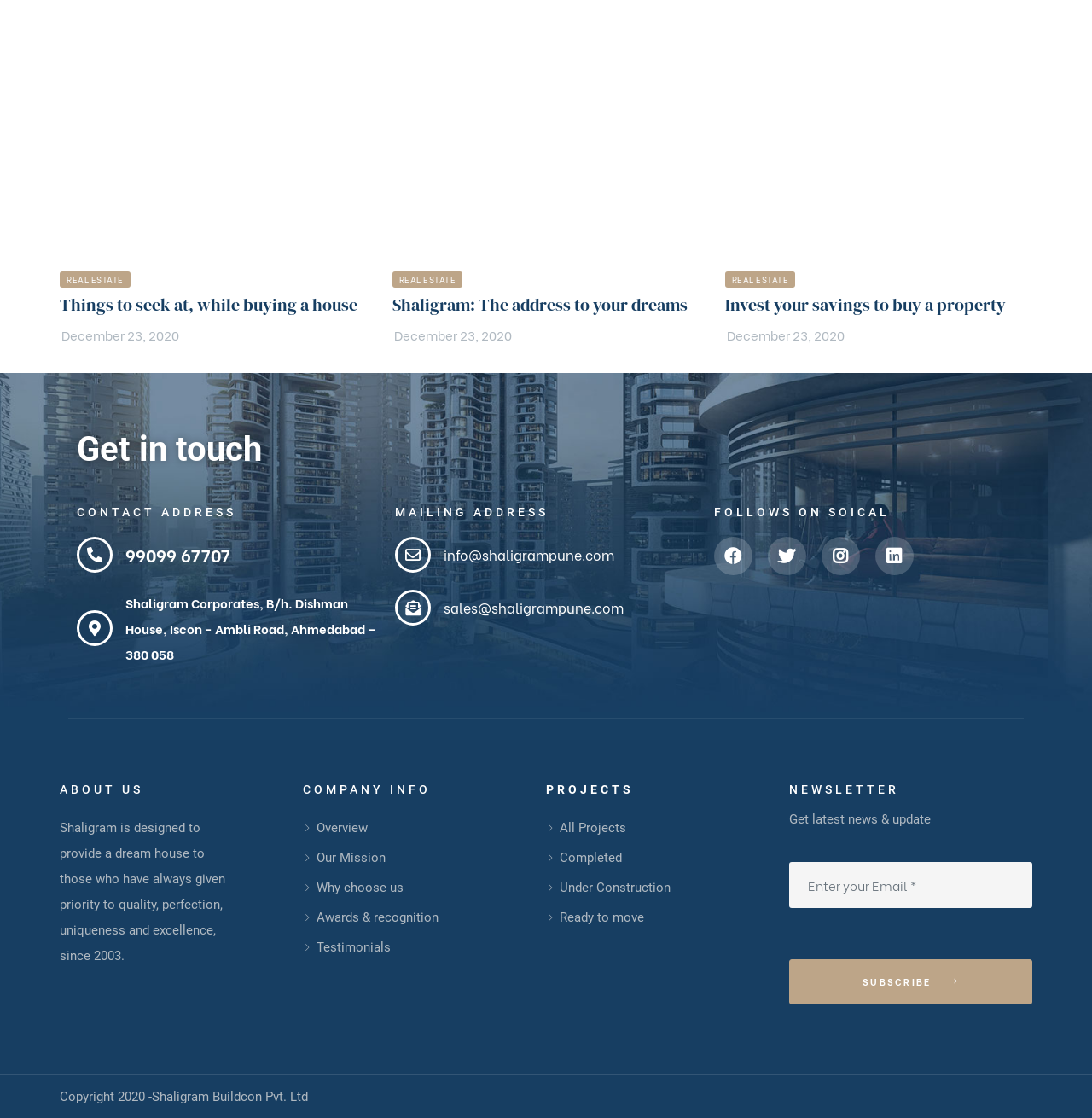Identify the bounding box for the described UI element. Provide the coordinates in (top-left x, top-left y, bottom-right x, bottom-right y) format with values ranging from 0 to 1: December 23, 2020February 19, 2021

[0.666, 0.287, 0.773, 0.31]